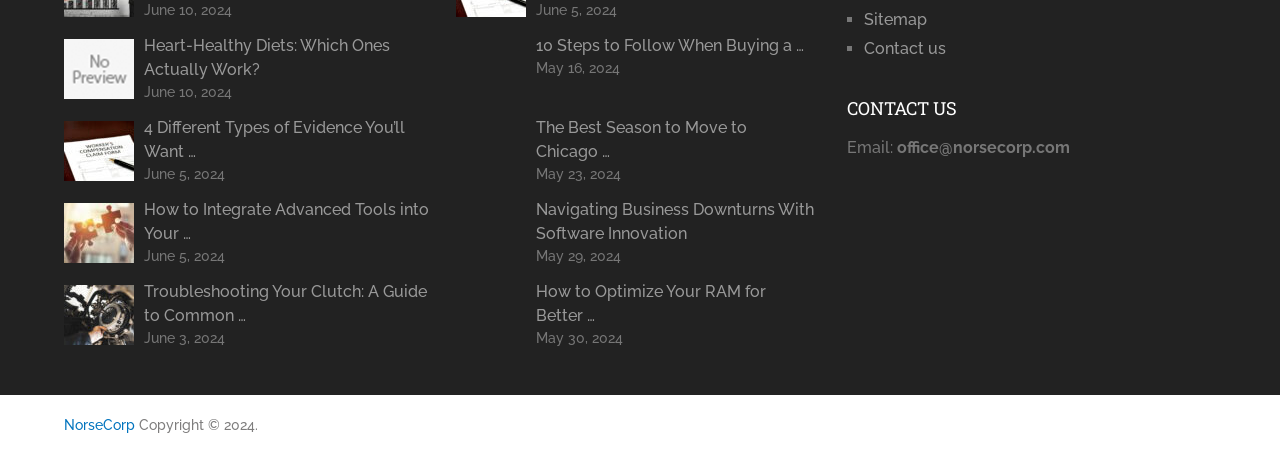Identify the bounding box coordinates of the clickable section necessary to follow the following instruction: "Contact us". The coordinates should be presented as four float numbers from 0 to 1, i.e., [left, top, right, bottom].

[0.675, 0.086, 0.739, 0.128]